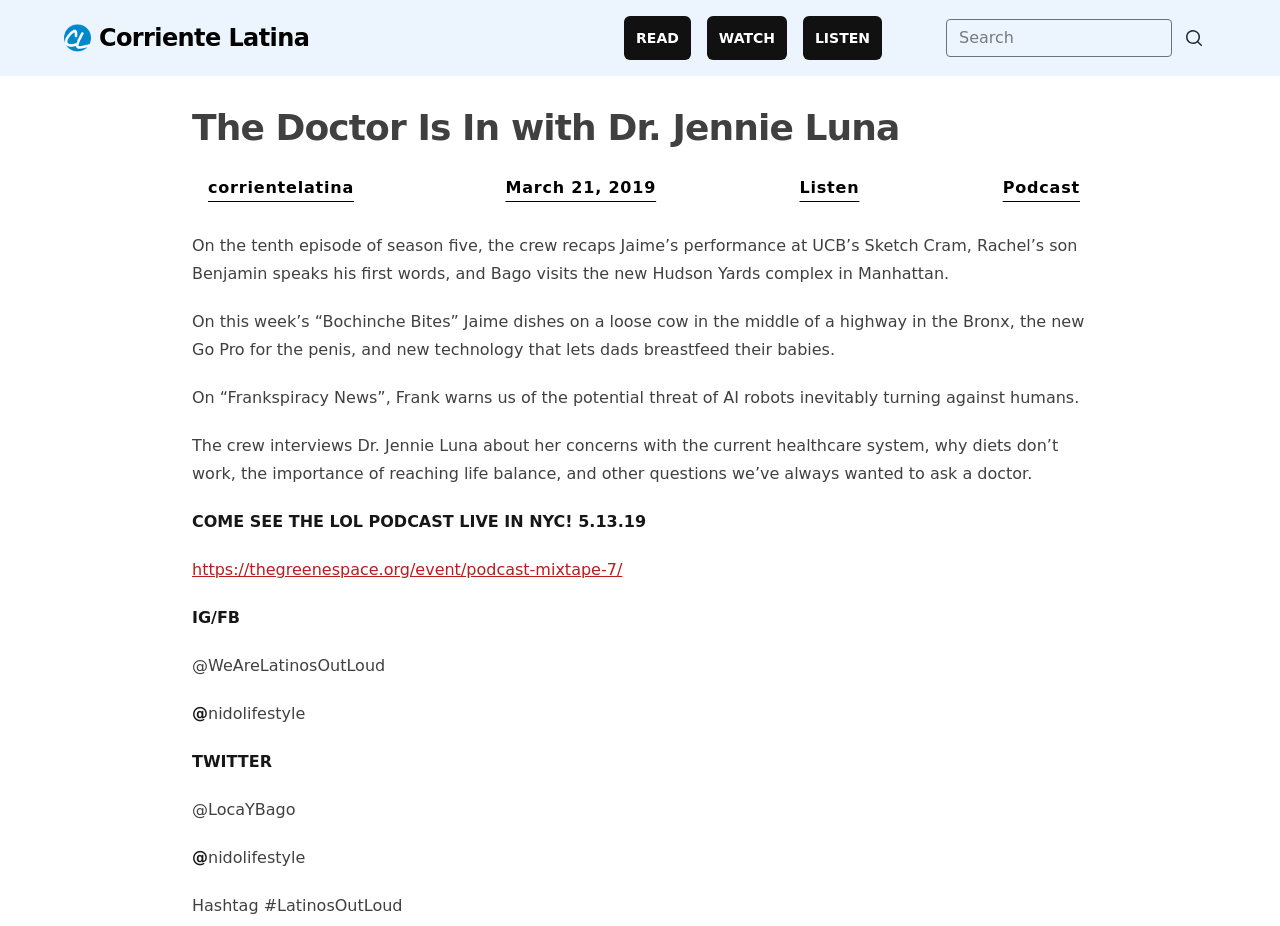How many links are in the main menu?
Look at the screenshot and give a one-word or phrase answer.

3